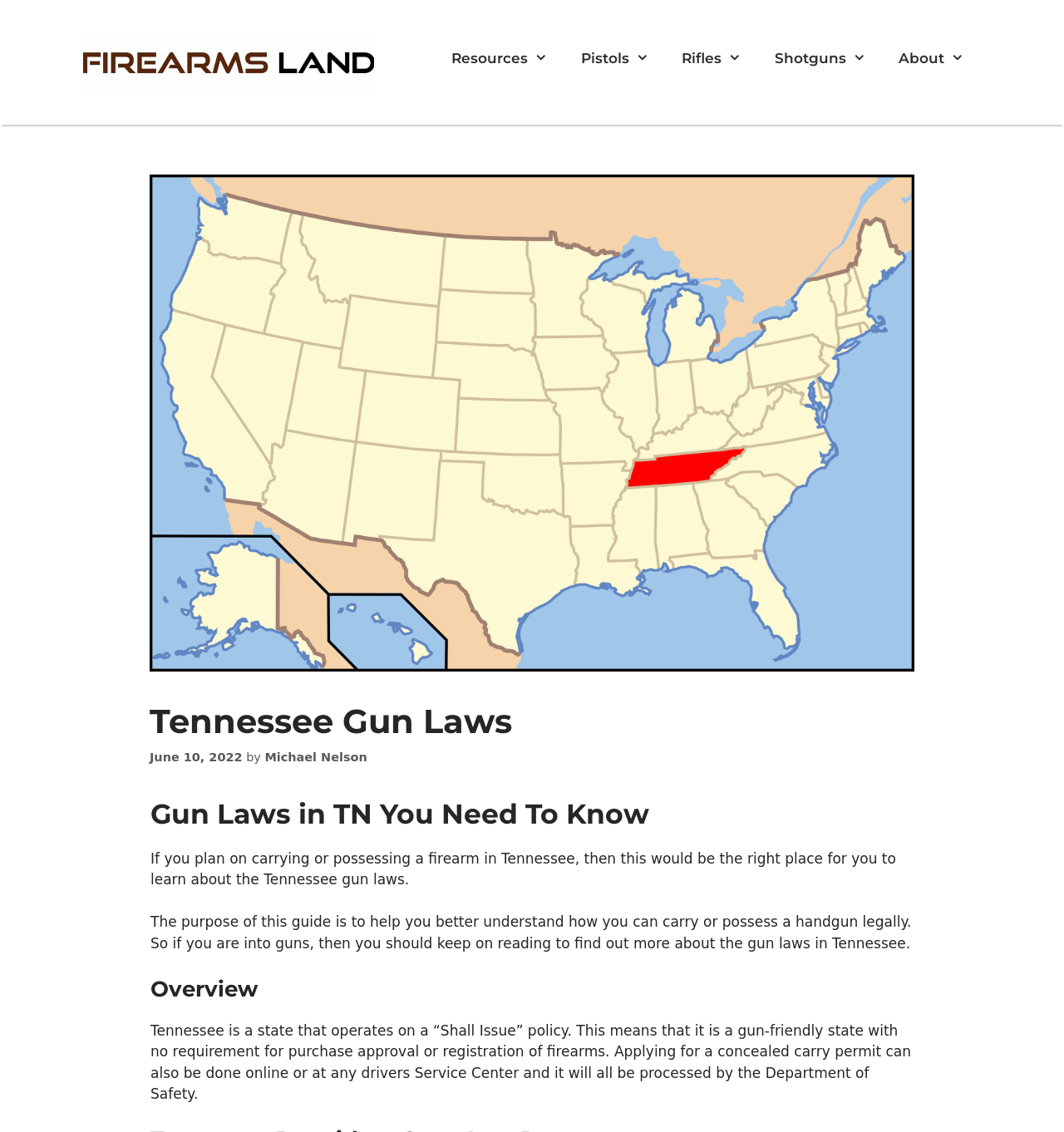Your task is to extract the text of the main heading from the webpage.

Tennessee Gun Laws